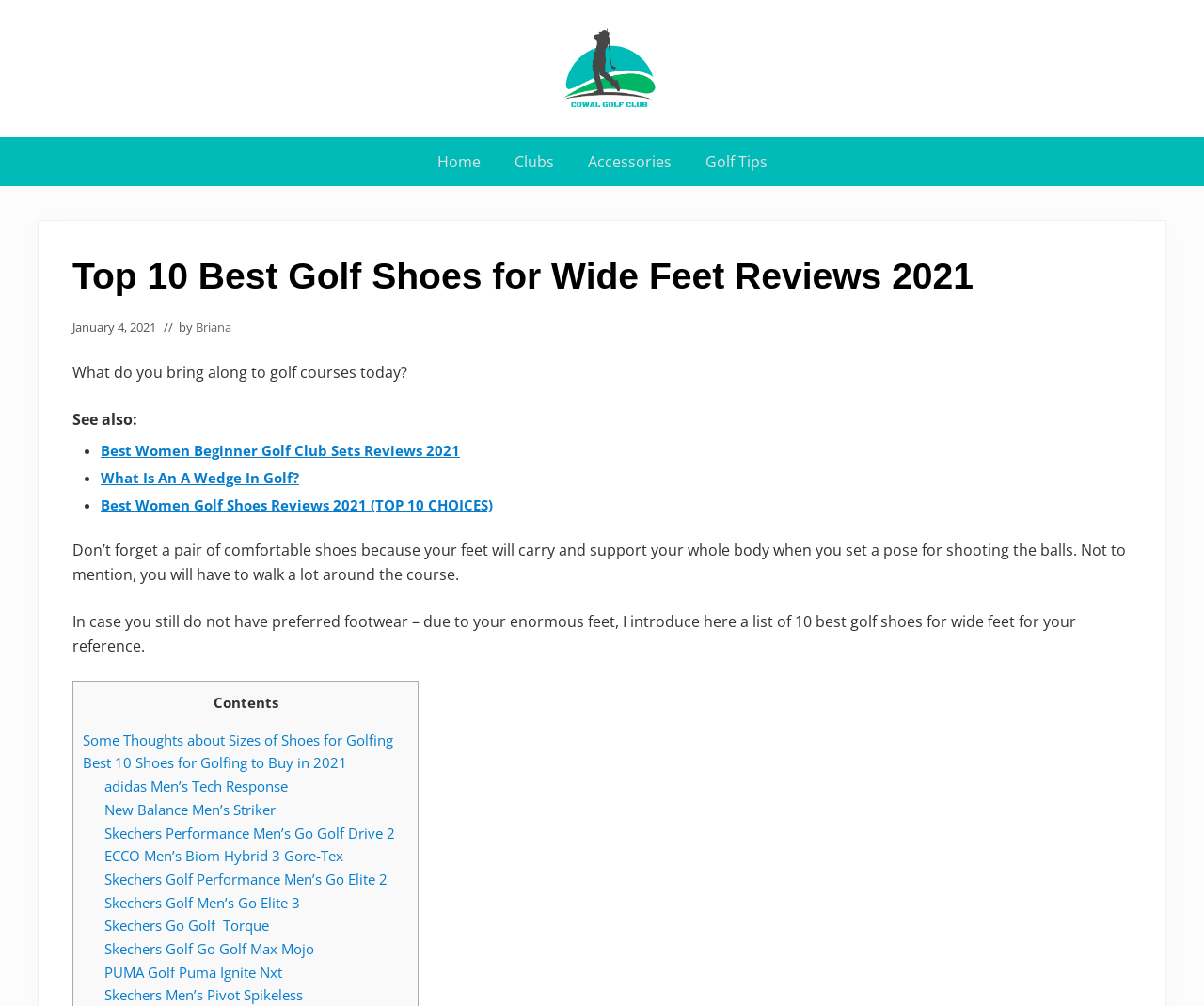Find the bounding box of the UI element described as: "Golf Tips". The bounding box coordinates should be given as four float values between 0 and 1, i.e., [left, top, right, bottom].

[0.571, 0.137, 0.651, 0.185]